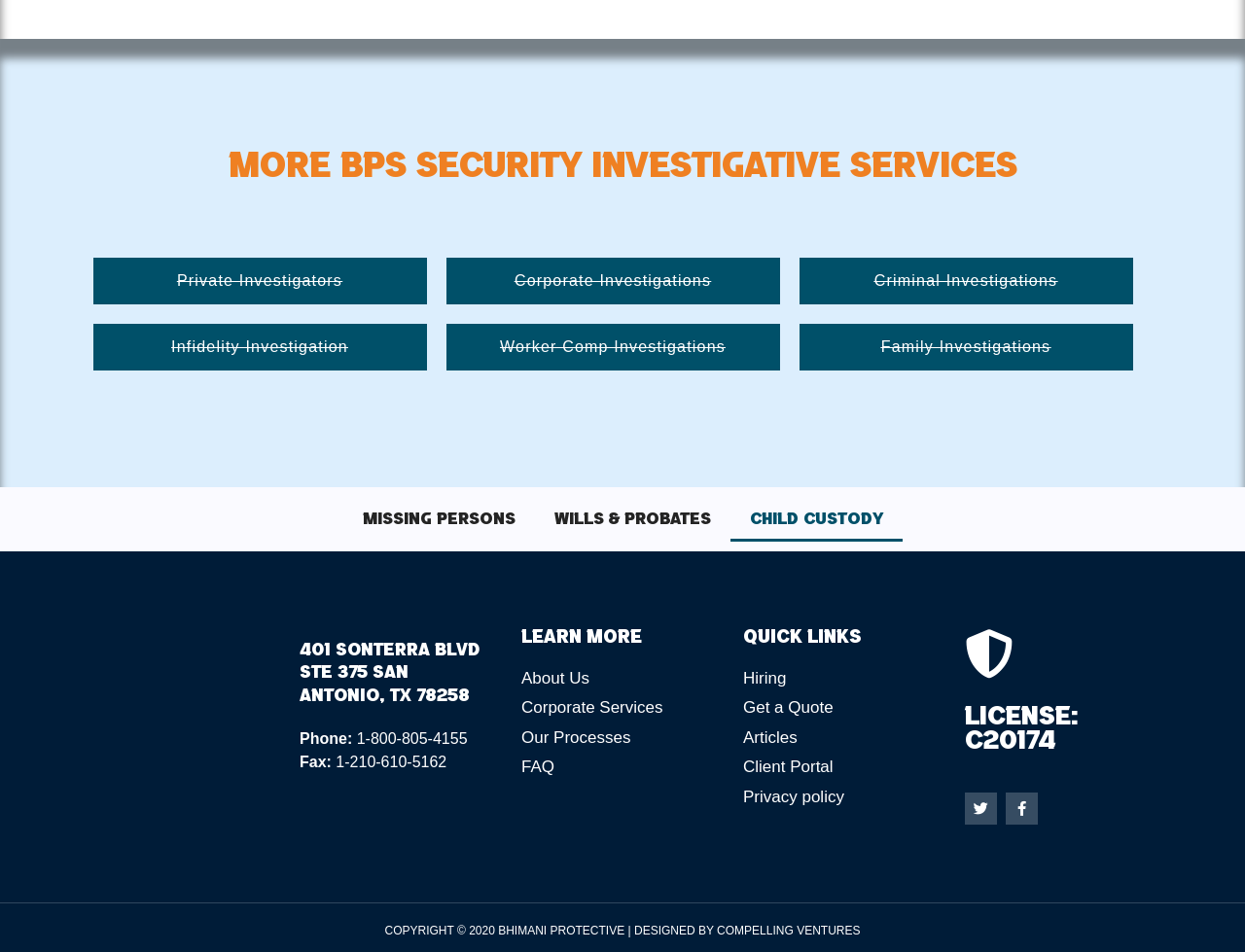Provide a short answer to the following question with just one word or phrase: What is the phone number of the company?

1-800-805-4155